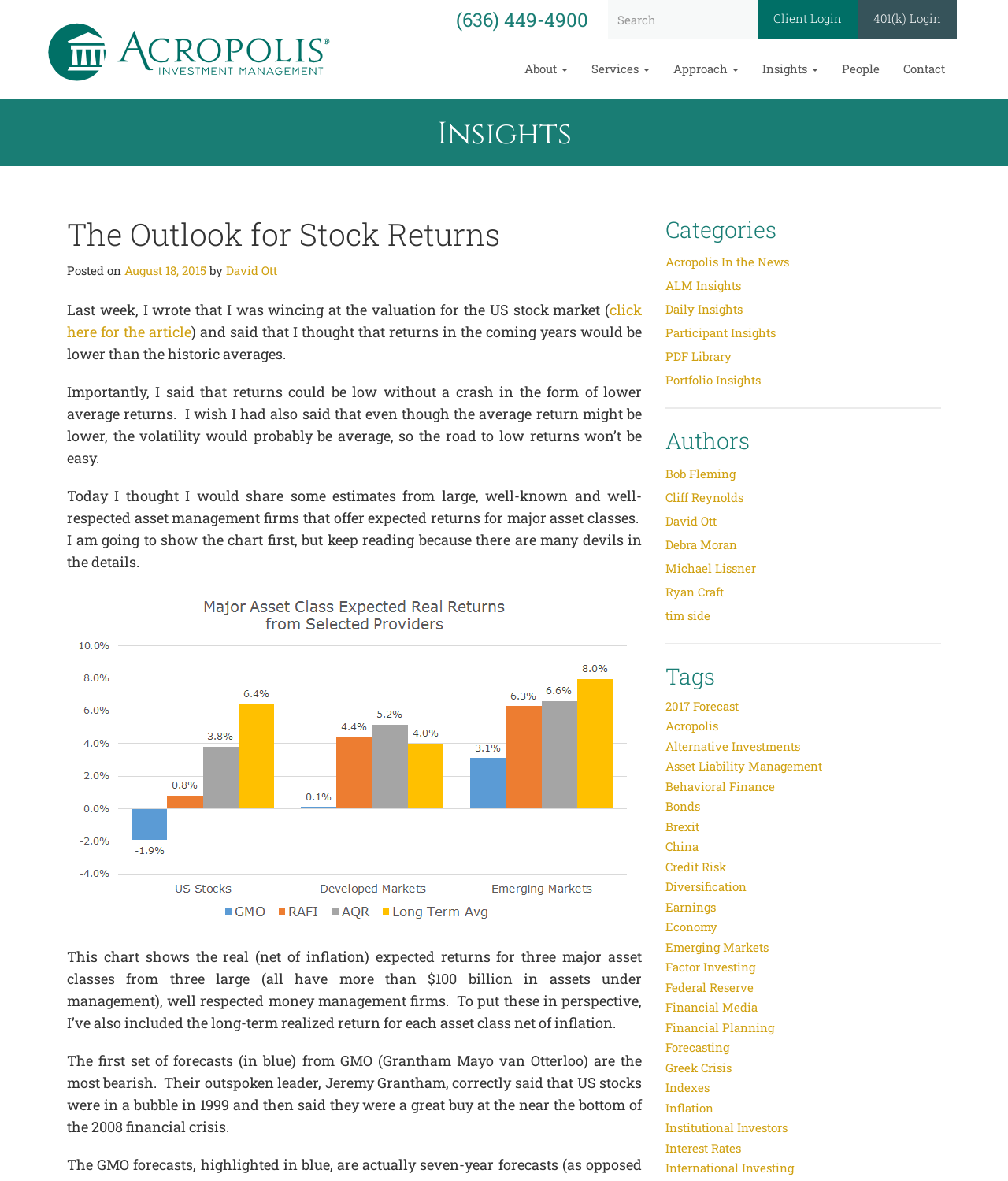Respond with a single word or phrase for the following question: 
What is the phone number on the top right?

(636) 449-4900